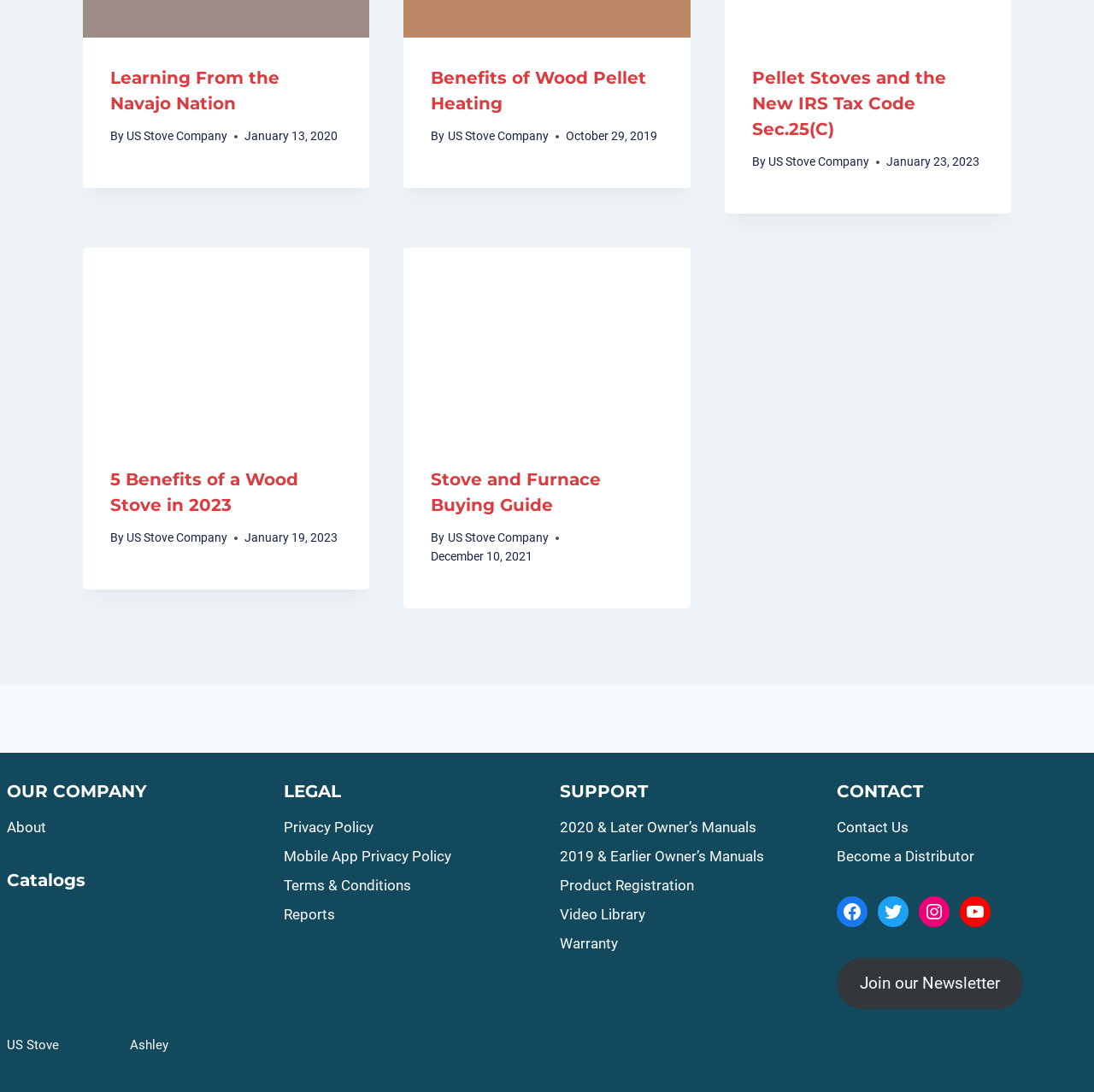Identify the bounding box coordinates of the clickable region necessary to fulfill the following instruction: "Join our Newsletter". The bounding box coordinates should be four float numbers between 0 and 1, i.e., [left, top, right, bottom].

[0.786, 0.891, 0.914, 0.909]